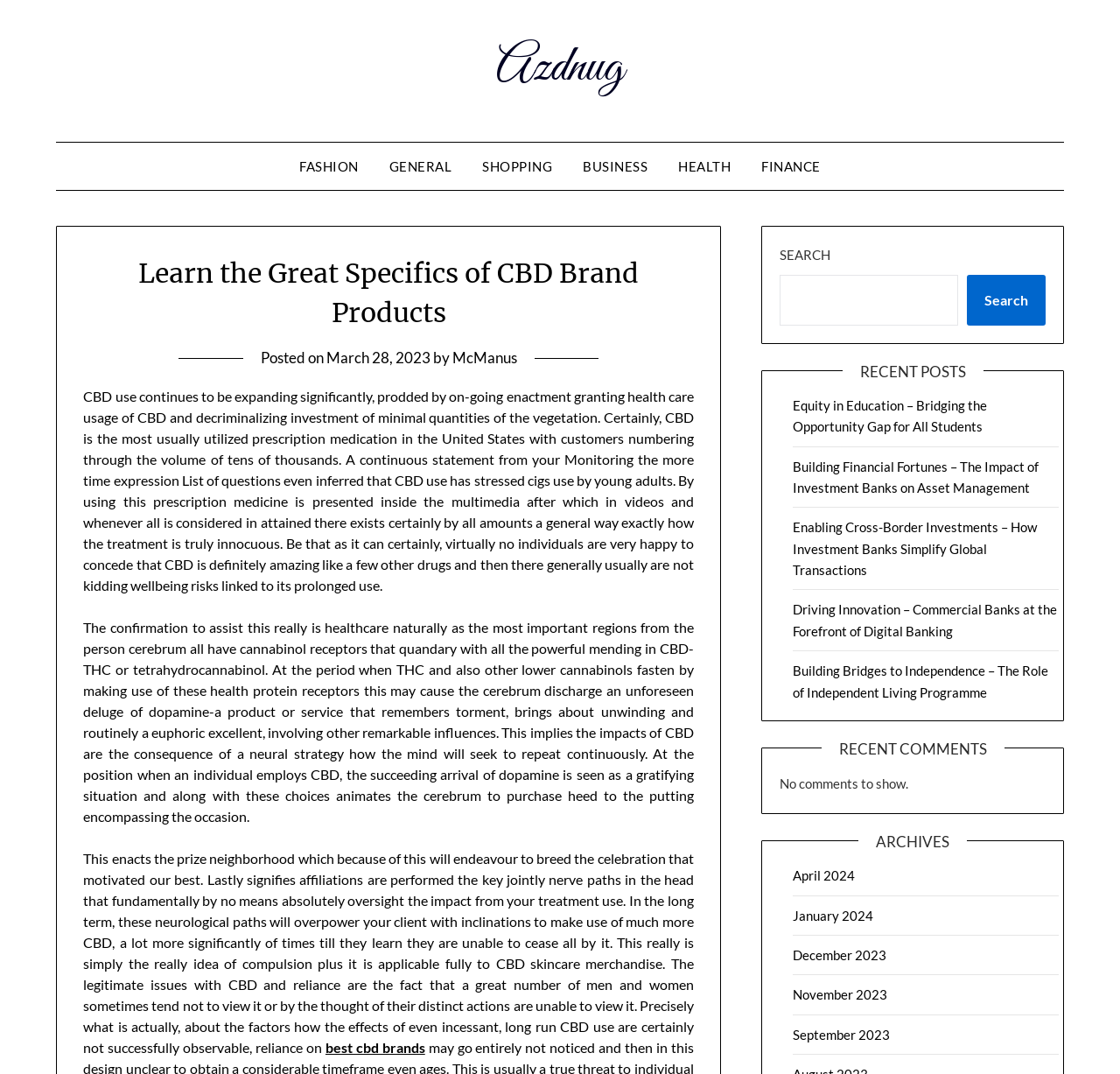Please locate the UI element described by "March 28, 2023March 30, 2023" and provide its bounding box coordinates.

[0.291, 0.324, 0.384, 0.341]